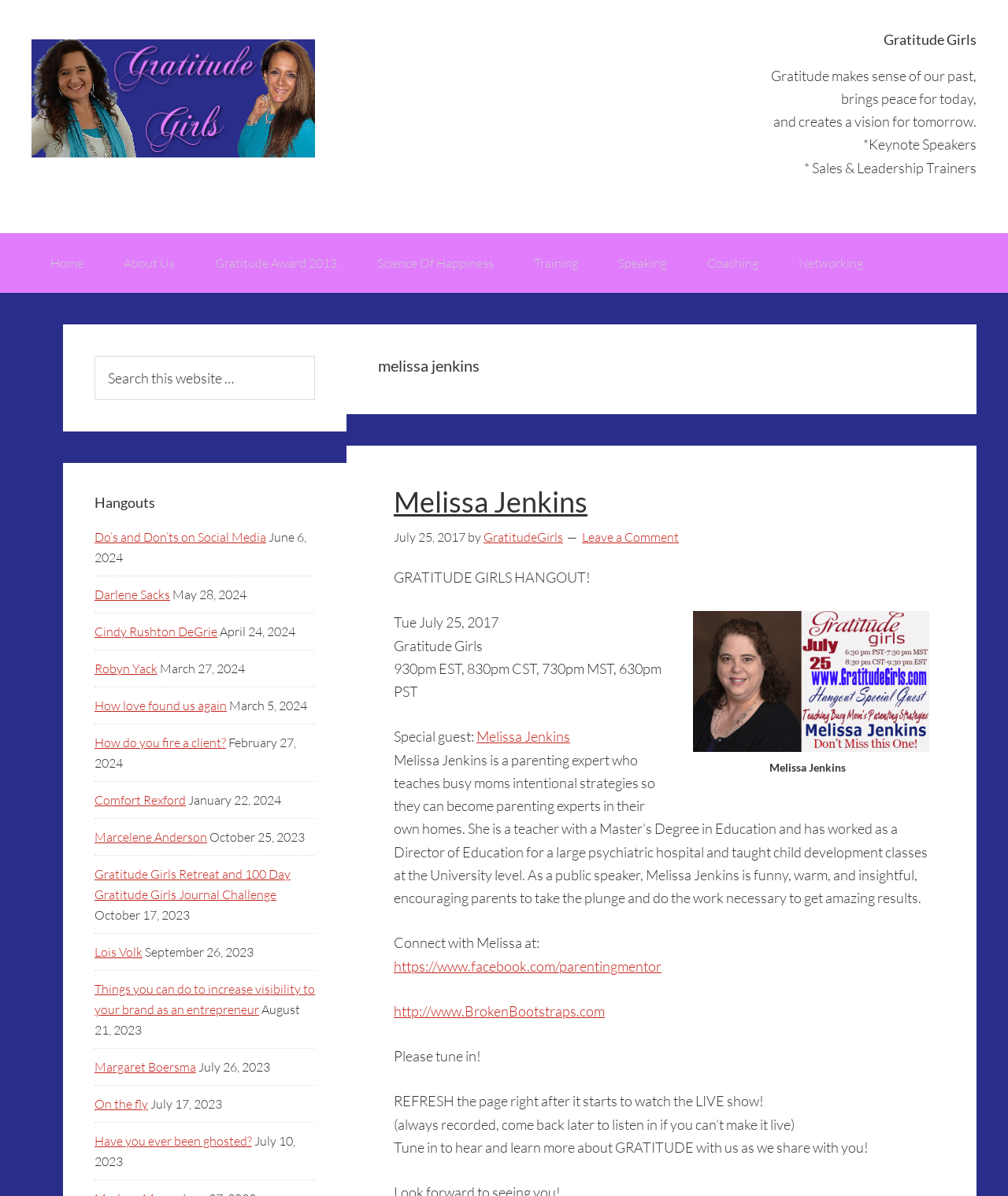Please answer the following question using a single word or phrase: 
What is the name of the parenting expert?

Melissa Jenkins